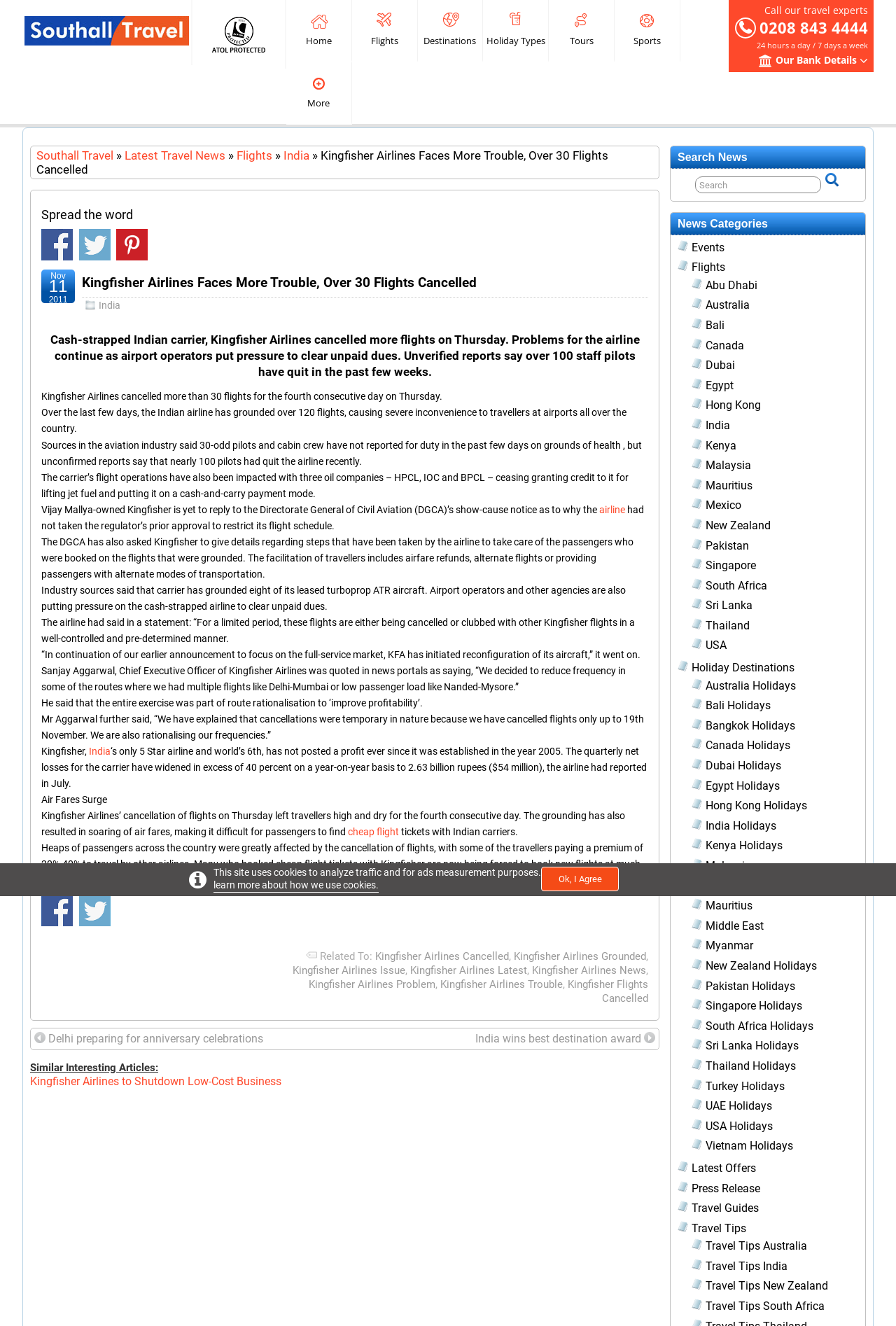Locate the bounding box coordinates of the element that should be clicked to execute the following instruction: "Share on Facebook".

[0.046, 0.675, 0.081, 0.699]